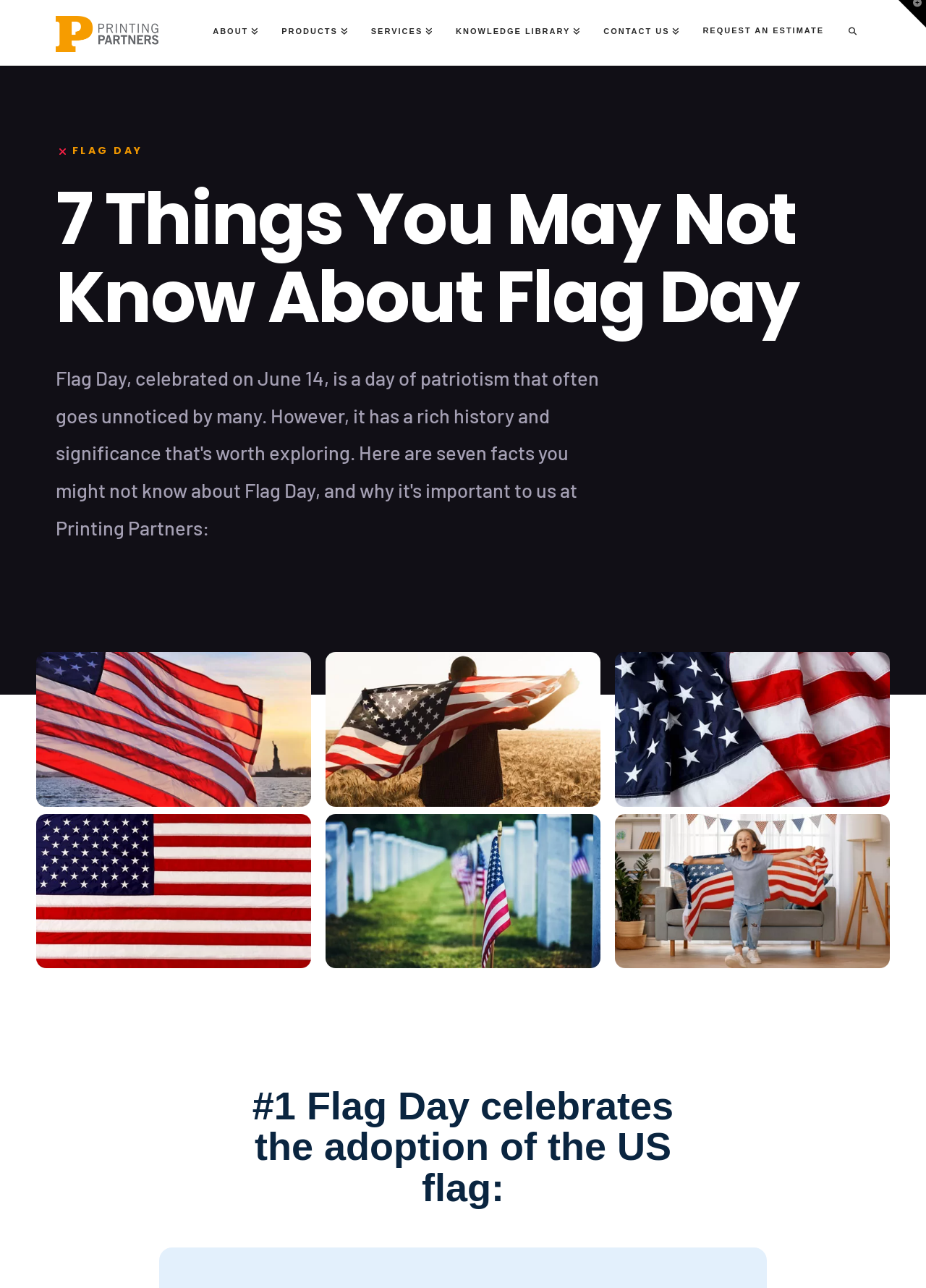How many custom flags can be ordered?
Please provide a detailed answer to the question.

The page mentions getting a custom flag, but it does not specify how many custom flags can be ordered. It may require further information or navigation to find out.